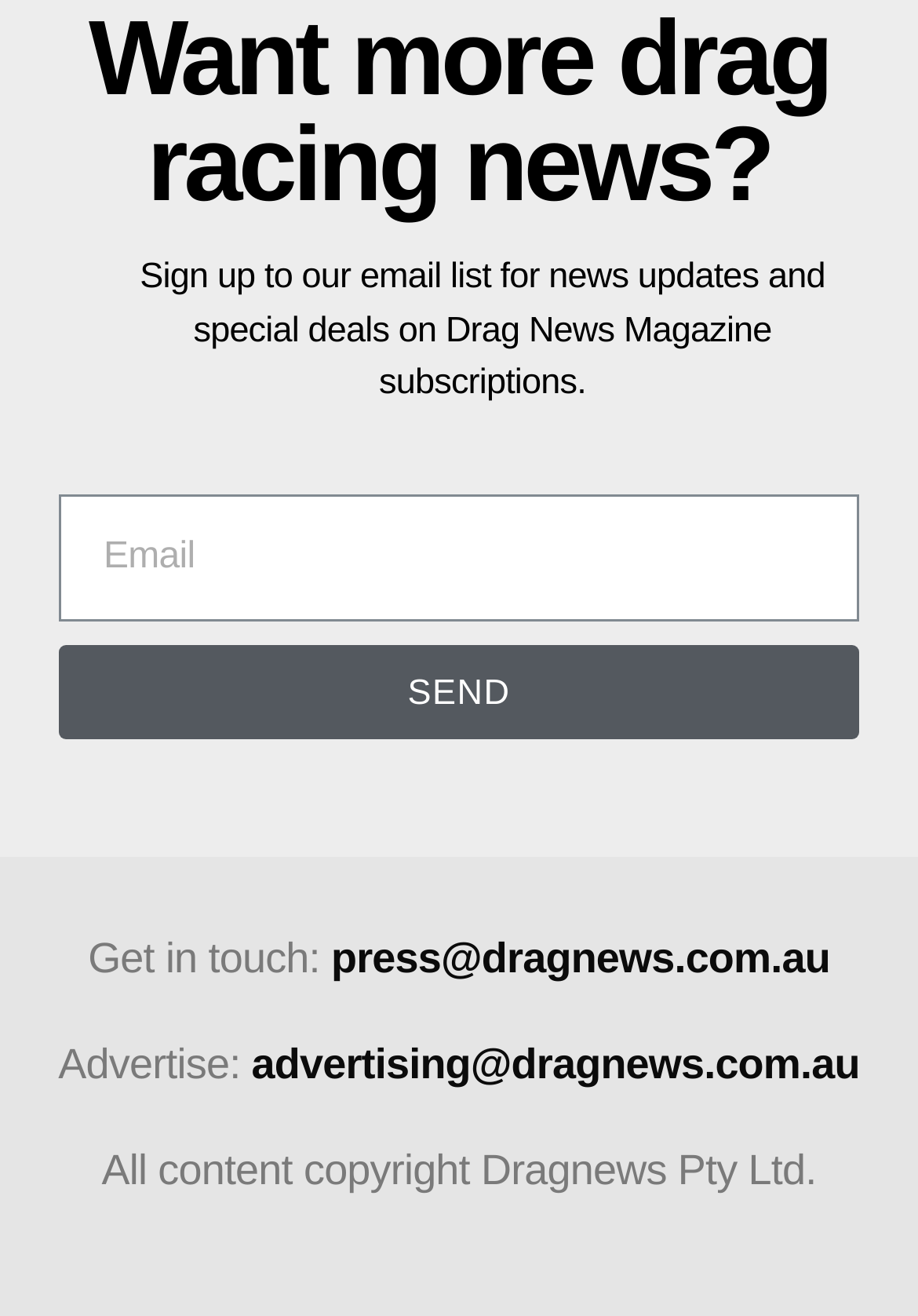Provide your answer in one word or a succinct phrase for the question: 
How many contact email addresses are provided?

2